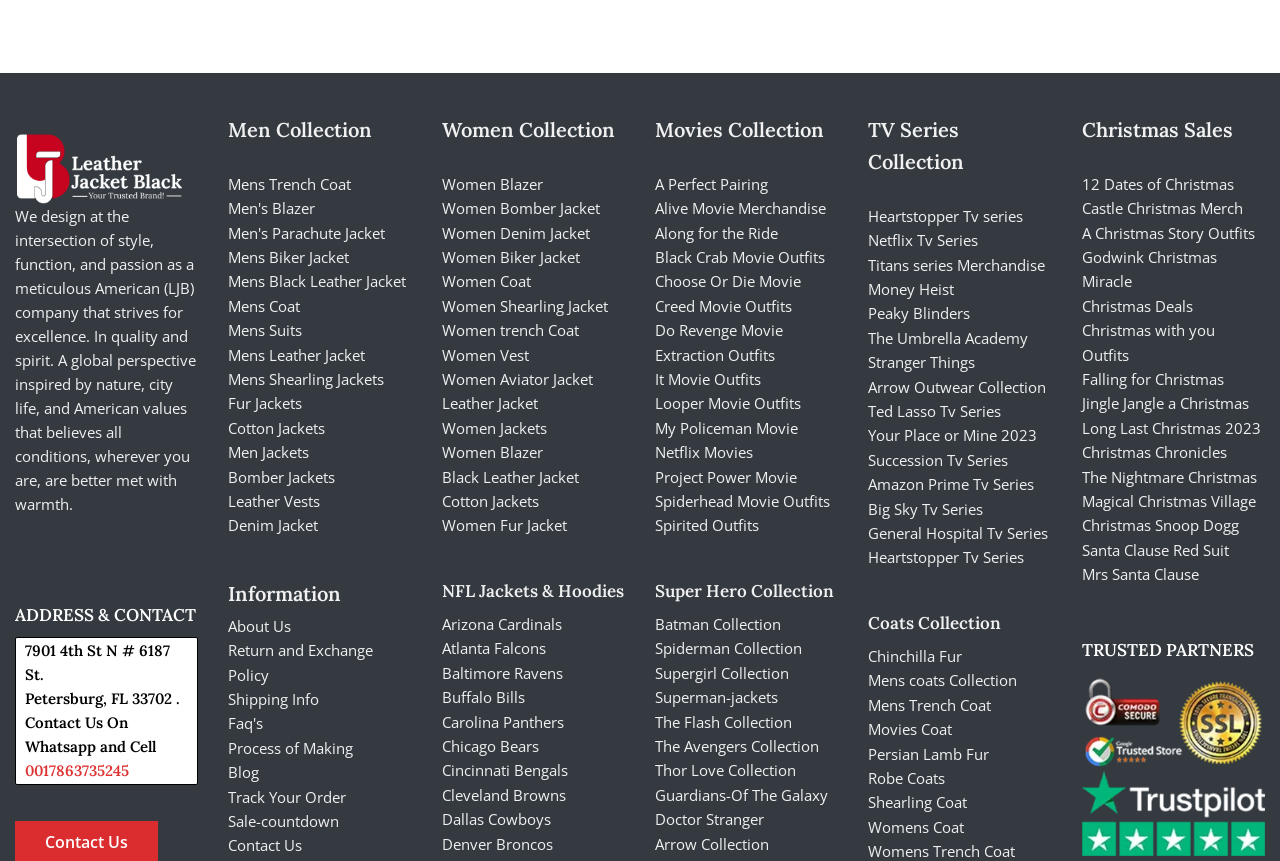Identify the bounding box coordinates of the region that should be clicked to execute the following instruction: "Check out Batman Collection".

[0.512, 0.713, 0.61, 0.736]